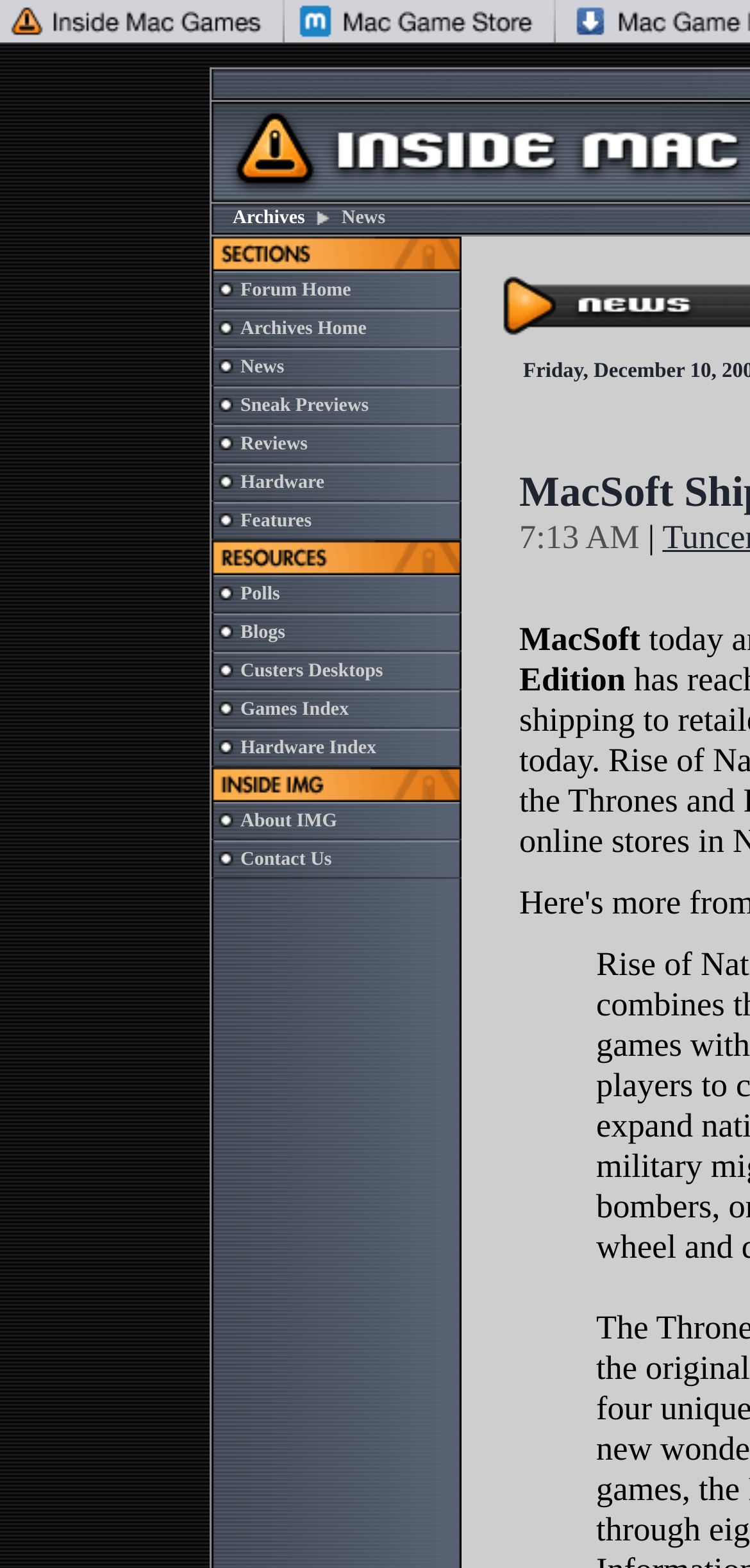Using the description "agreement", locate and provide the bounding box of the UI element.

None